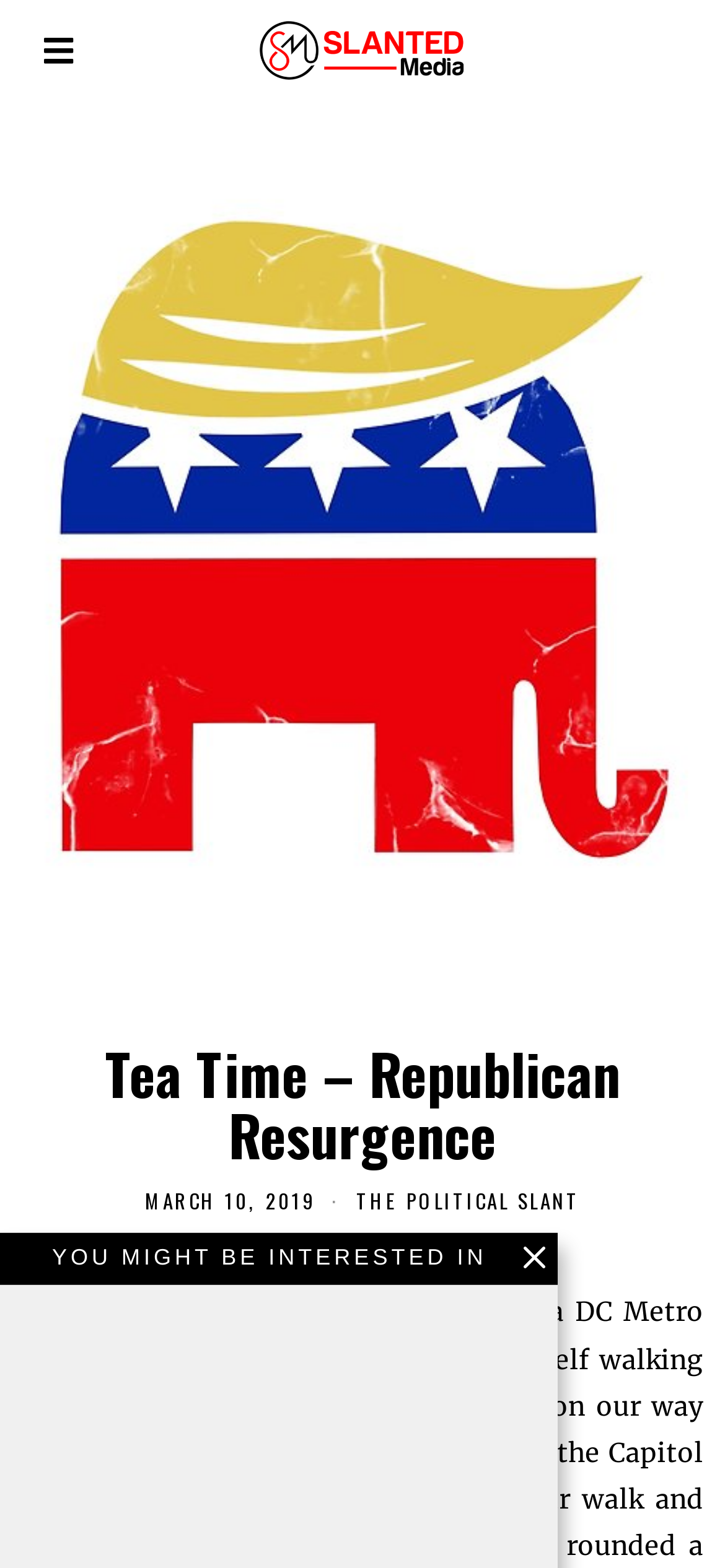Bounding box coordinates should be provided in the format (top-left x, top-left y, bottom-right x, bottom-right y) with all values between 0 and 1. Identify the bounding box for this UI element: The Political Slant

[0.491, 0.756, 0.8, 0.775]